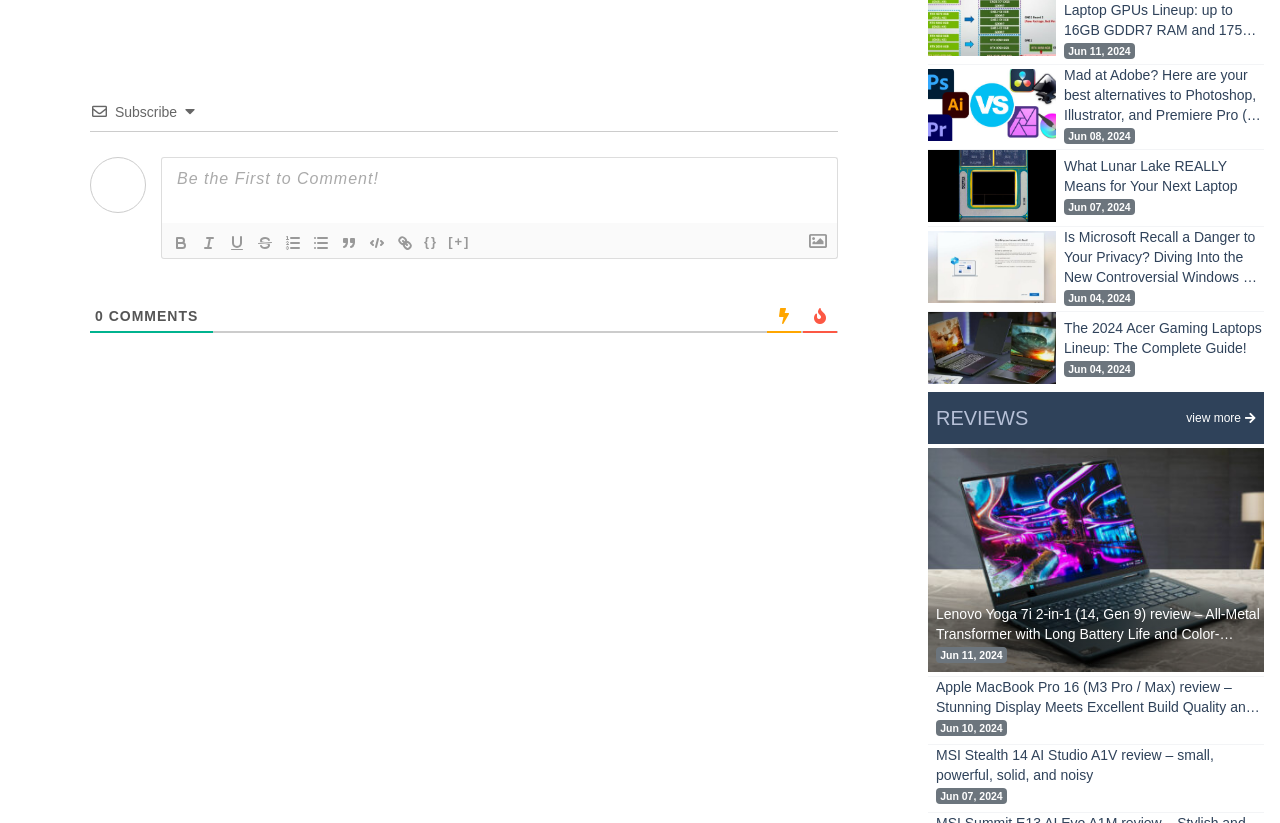What type of content is displayed on this webpage?
Please give a detailed and elaborate answer to the question.

The webpage displays a list of reviews and articles, each with a title, date, and a brief summary. The content appears to be related to technology and gadgets, with reviews of laptops and software.